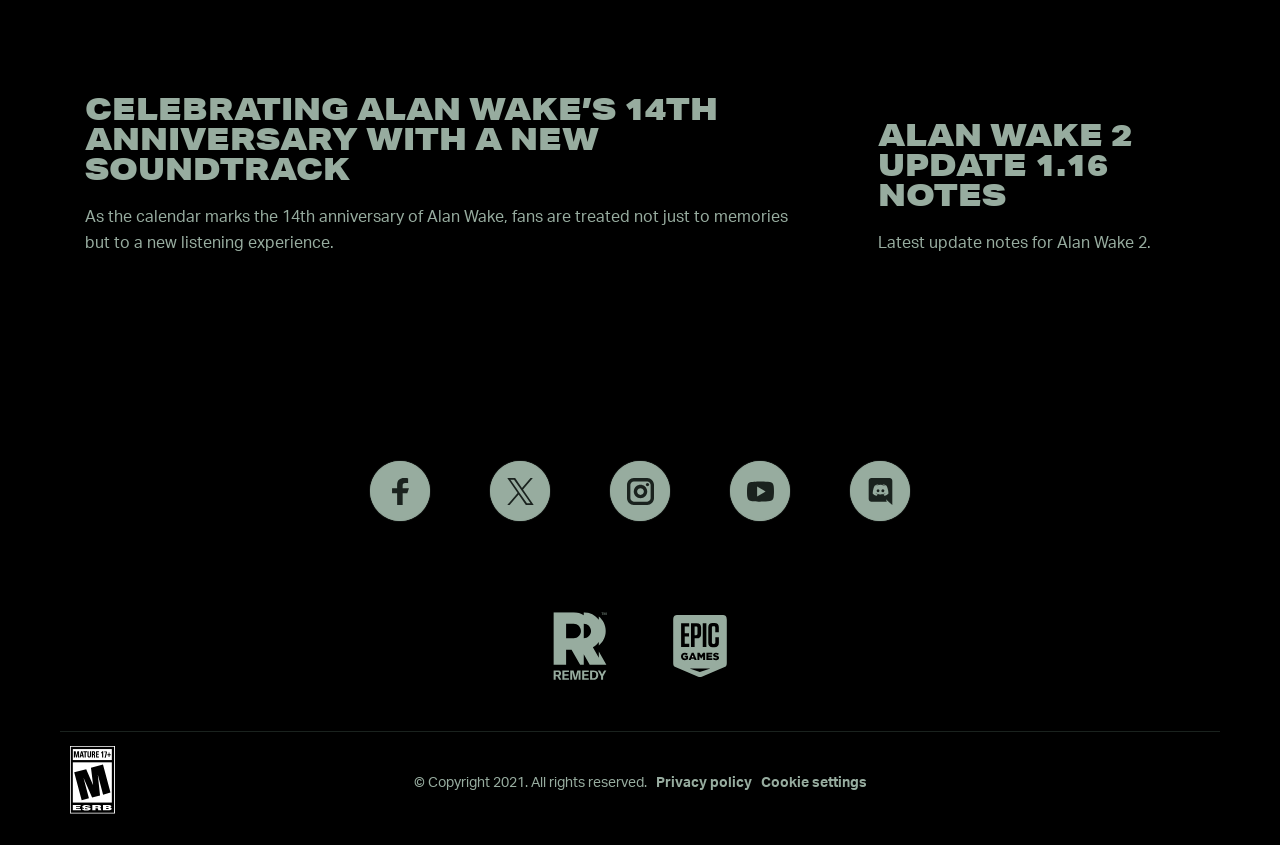Please locate the bounding box coordinates of the element that needs to be clicked to achieve the following instruction: "Search for articles". The coordinates should be four float numbers between 0 and 1, i.e., [left, top, right, bottom].

None